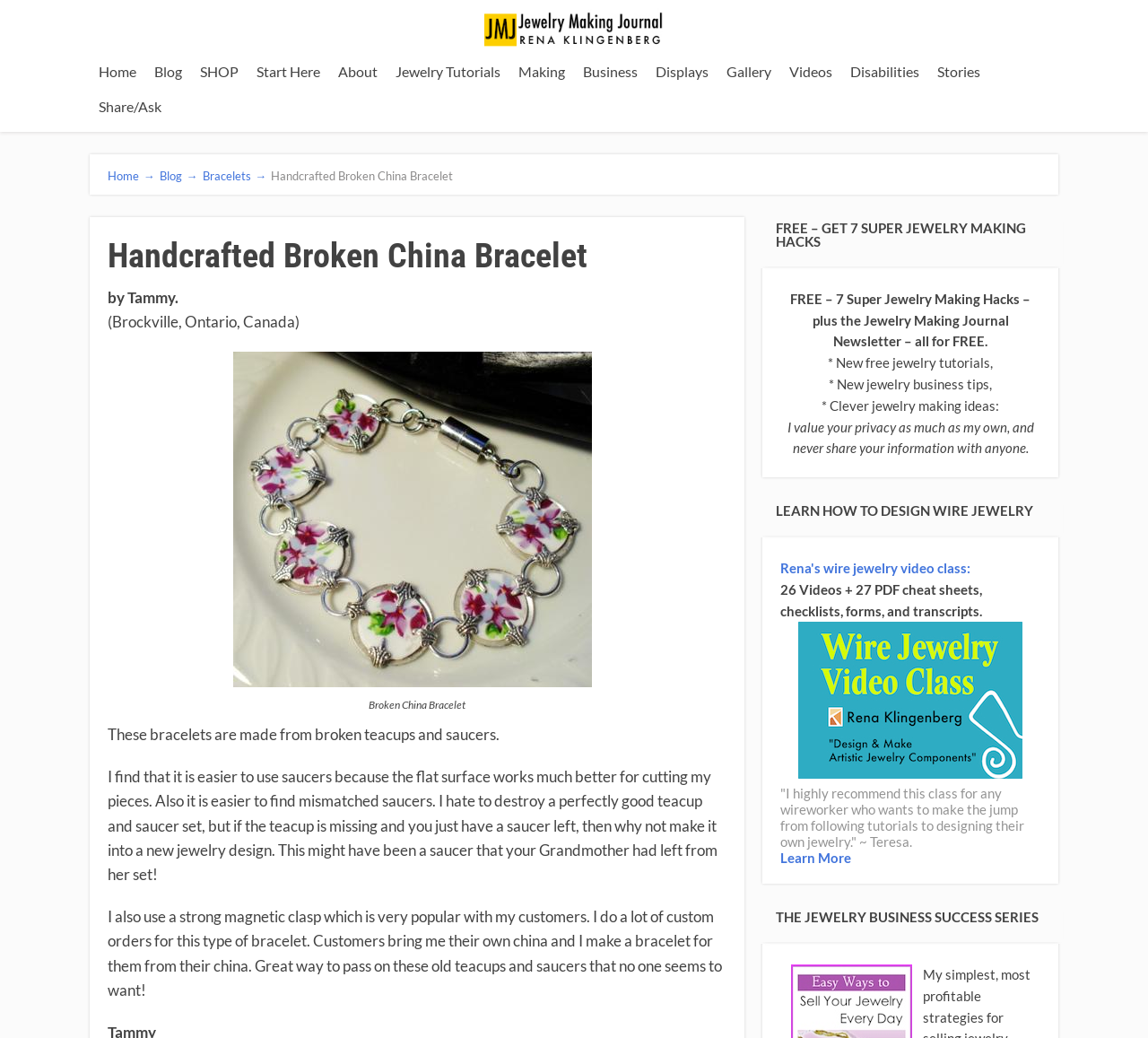Highlight the bounding box coordinates of the element that should be clicked to carry out the following instruction: "Click on the 'Rena's wire jewelry video class' link". The coordinates must be given as four float numbers ranging from 0 to 1, i.e., [left, top, right, bottom].

[0.68, 0.539, 0.845, 0.555]